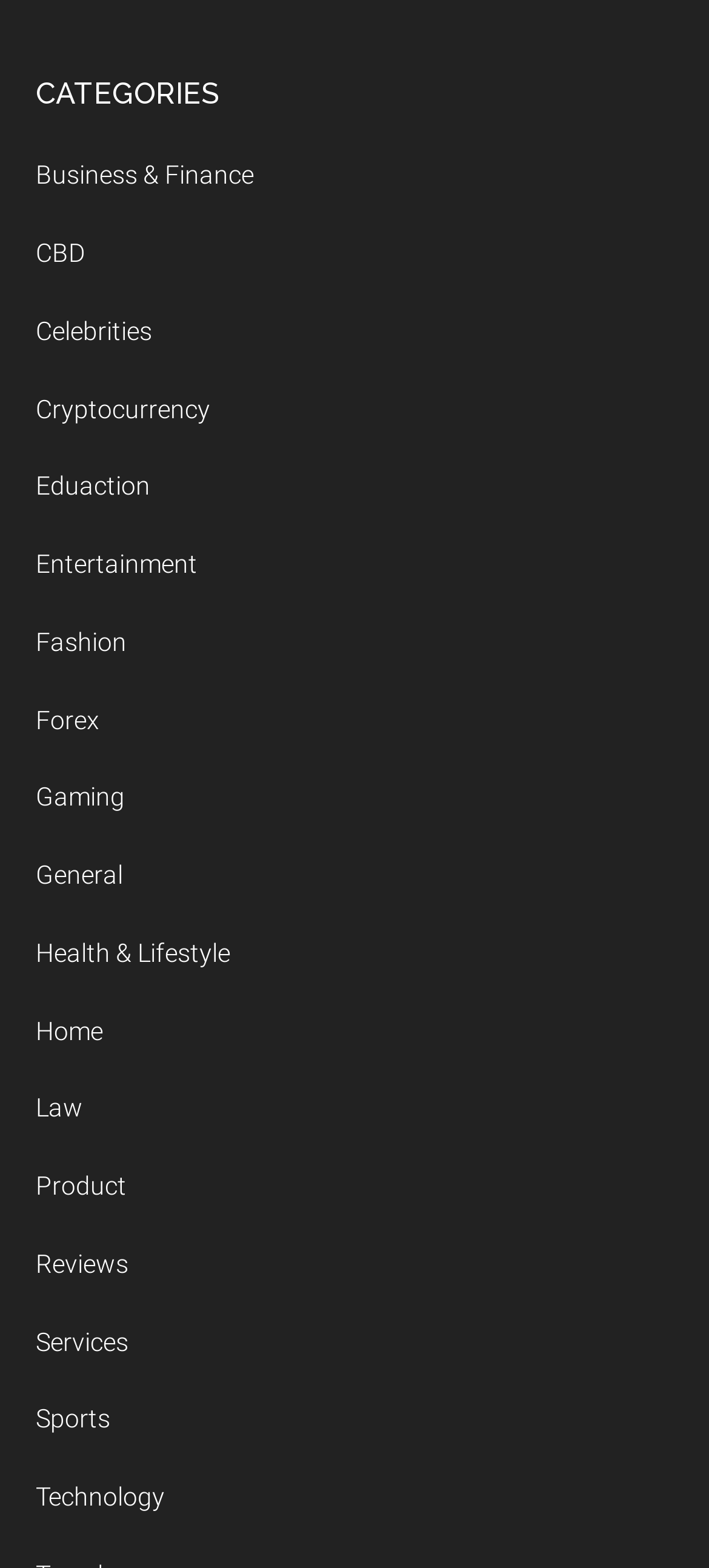Locate the coordinates of the bounding box for the clickable region that fulfills this instruction: "Browse Technology".

[0.05, 0.945, 0.232, 0.964]